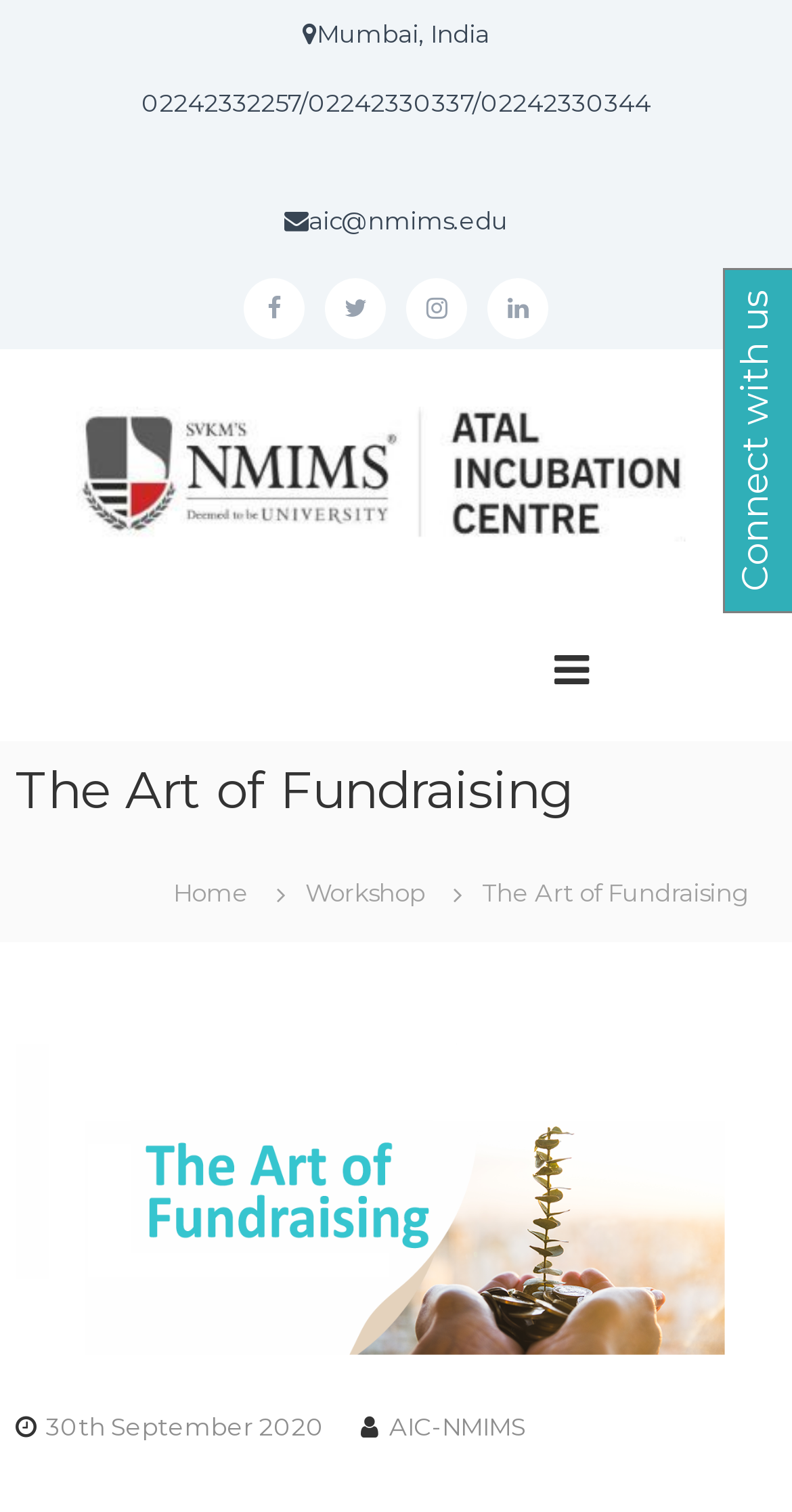Indicate the bounding box coordinates of the clickable region to achieve the following instruction: "Go to Home."

[0.183, 0.577, 0.349, 0.601]